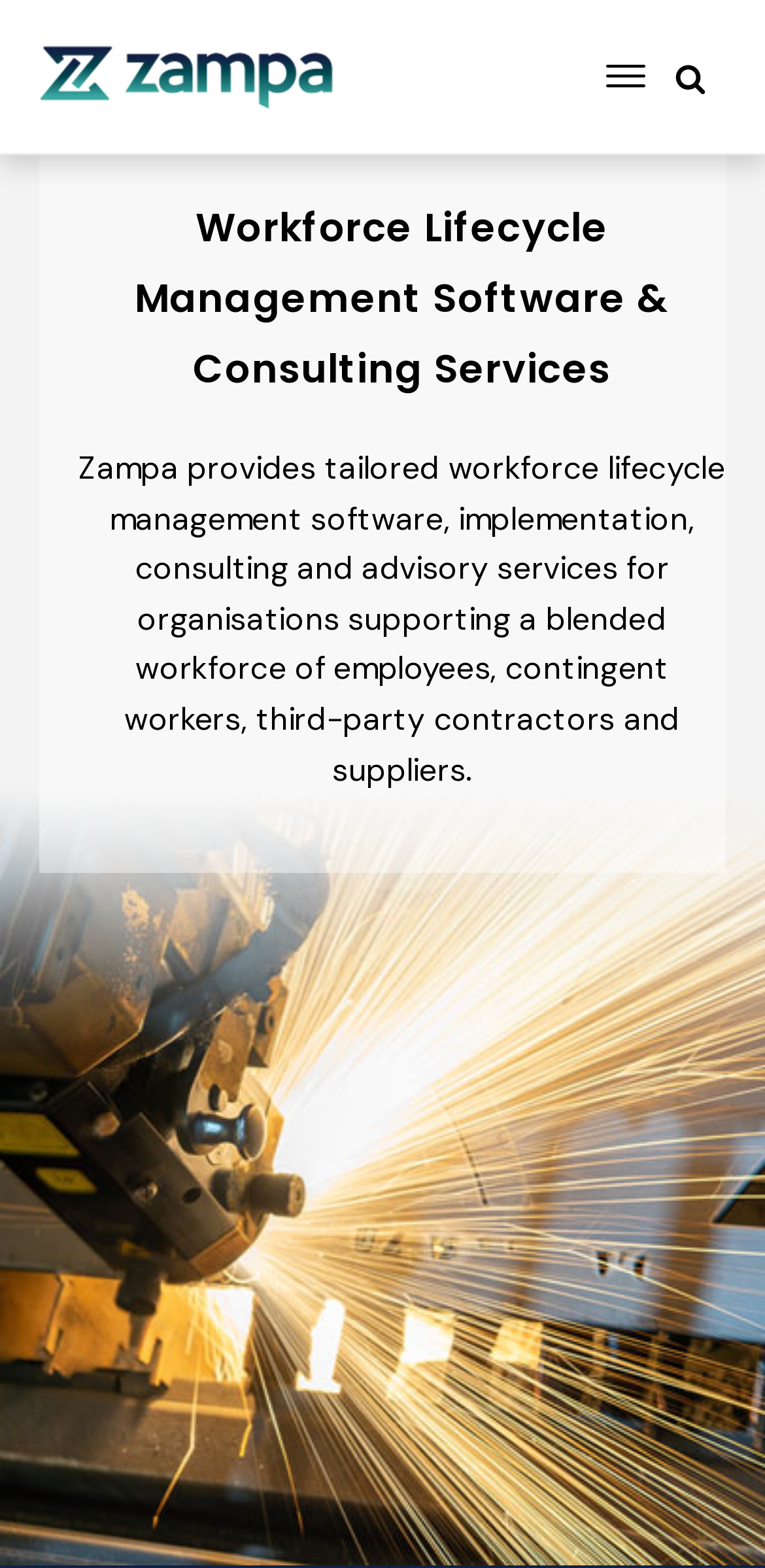Find the bounding box coordinates for the HTML element described in this sentence: "aria-label="Open menu"". Provide the coordinates as four float numbers between 0 and 1, in the format [left, top, right, bottom].

[0.767, 0.034, 0.869, 0.064]